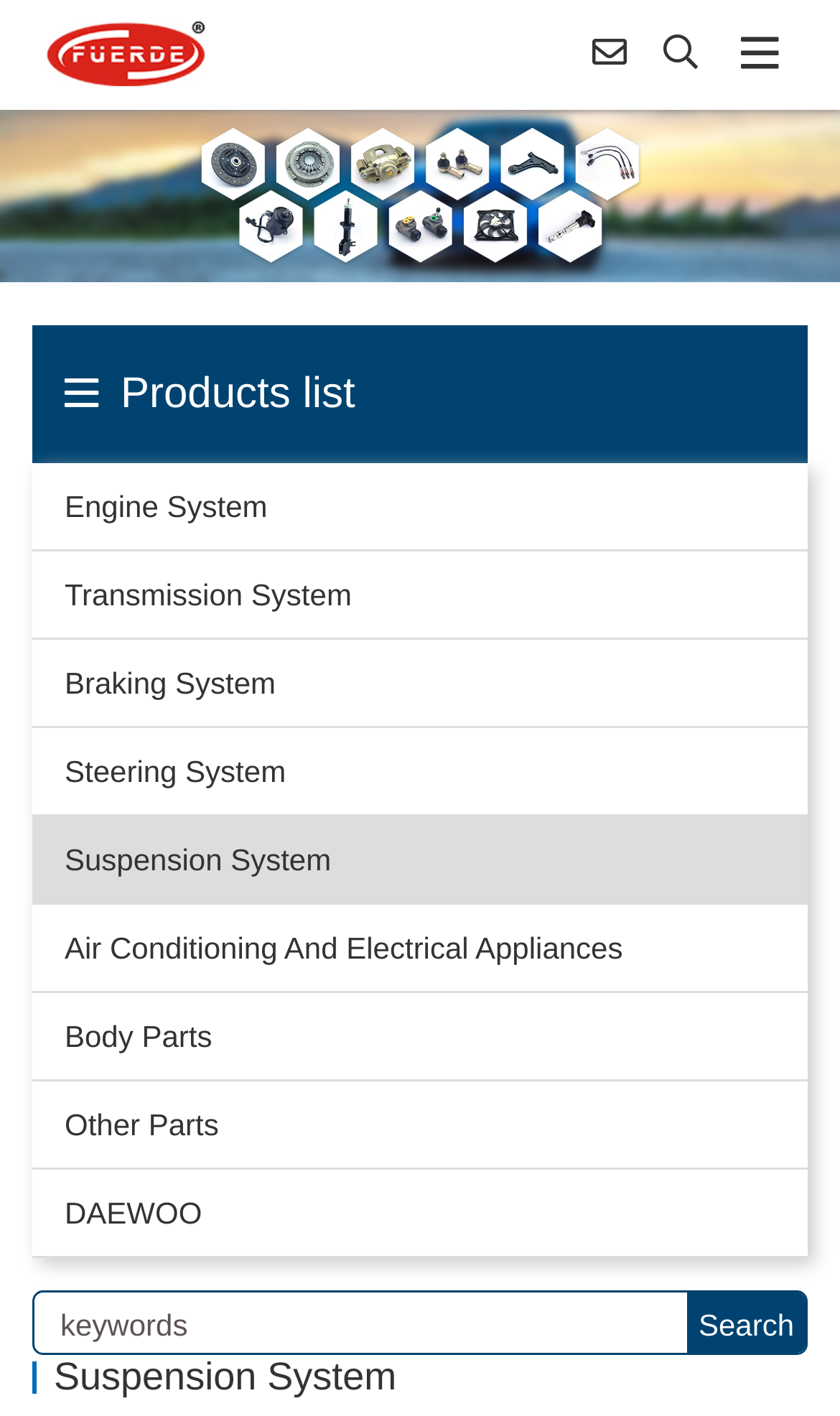Please identify and generate the text content of the webpage's main heading.

AUTO PARTS 22774205 ENGINE MOUNT FOR Chevrolet Captiva Sport Equinox